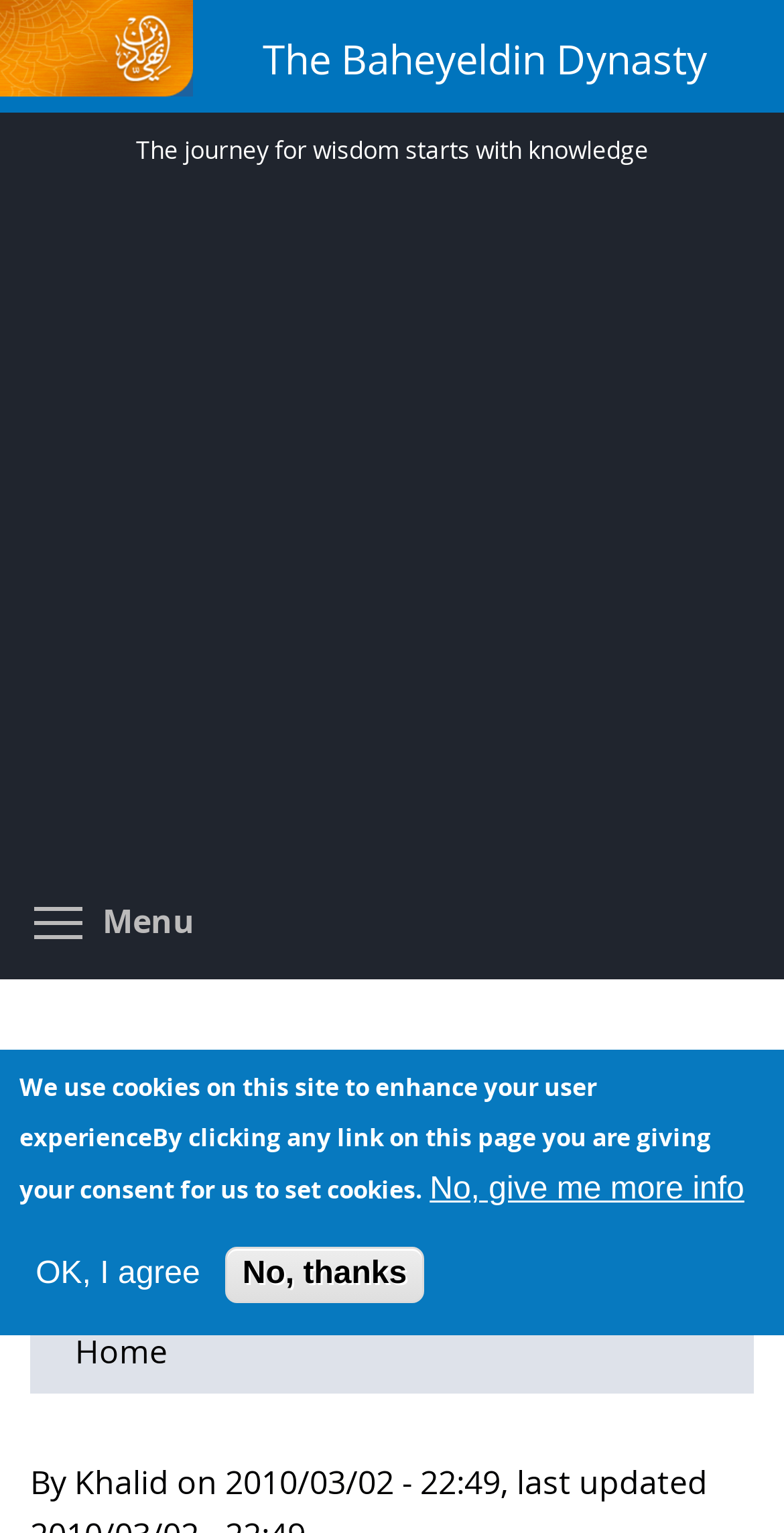How many navigation links are available?
Using the visual information, reply with a single word or short phrase.

One